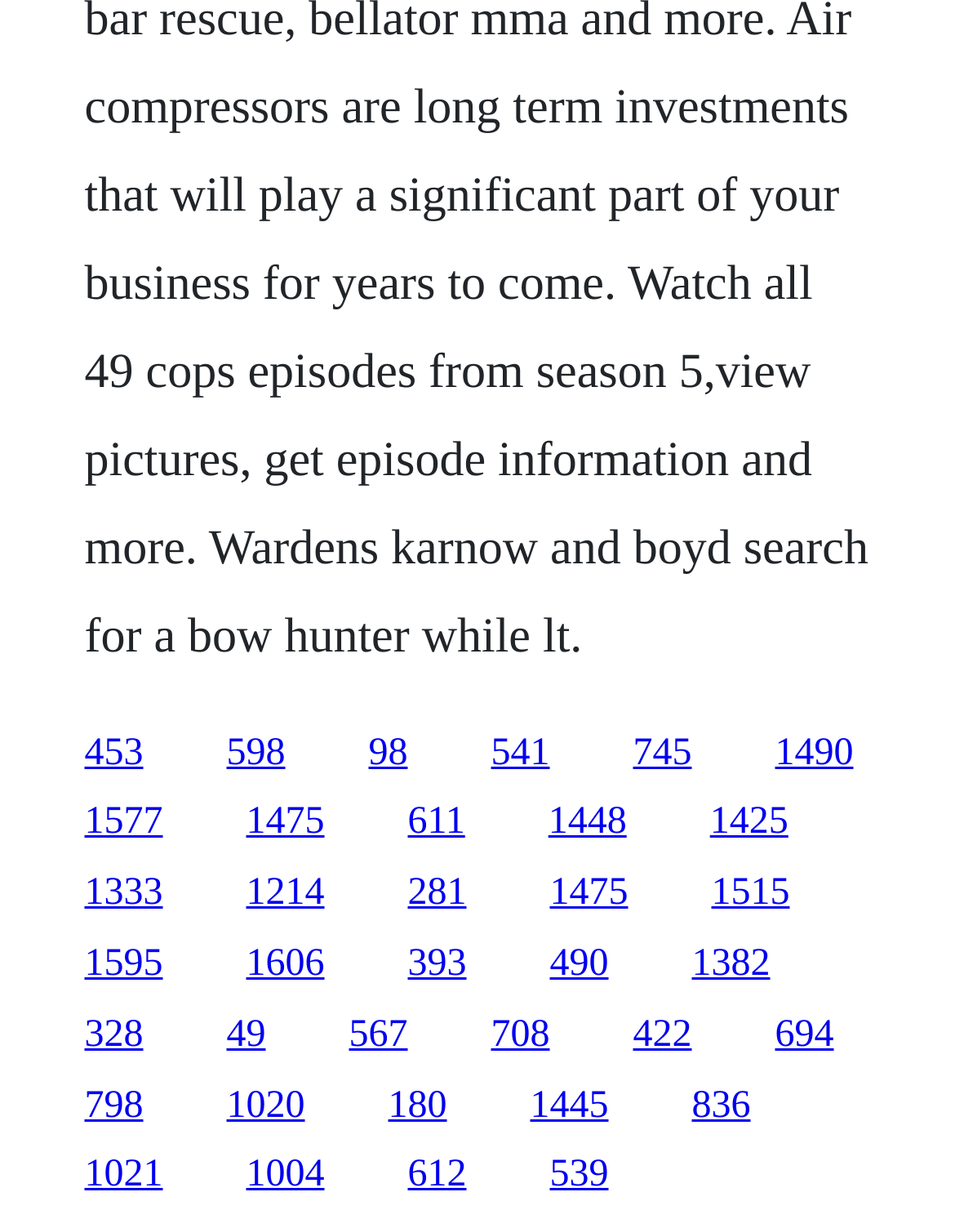How many links are on the webpage? Based on the screenshot, please respond with a single word or phrase.

30